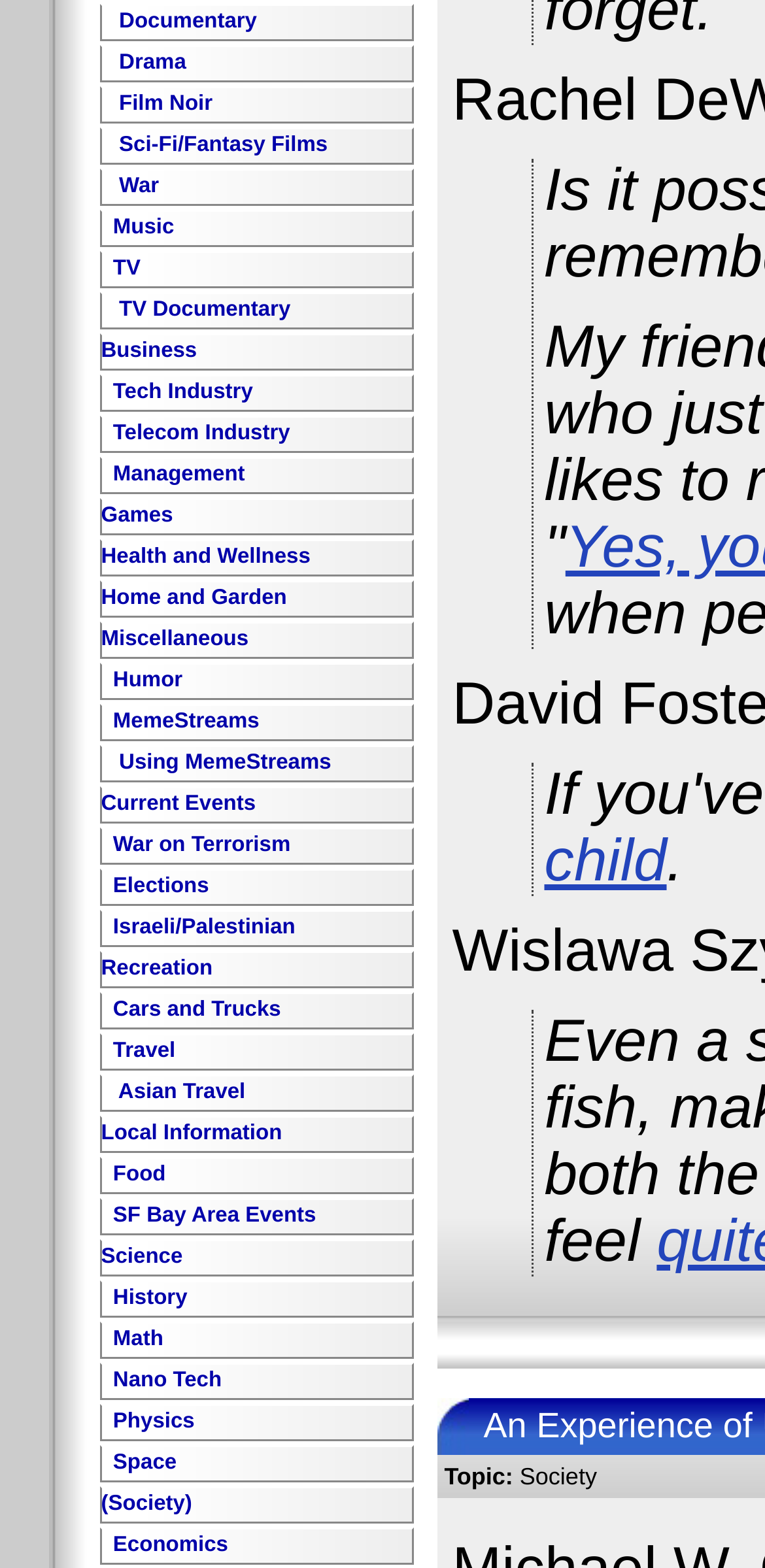Pinpoint the bounding box coordinates of the area that must be clicked to complete this instruction: "Explore Film Noir".

[0.148, 0.059, 0.278, 0.074]